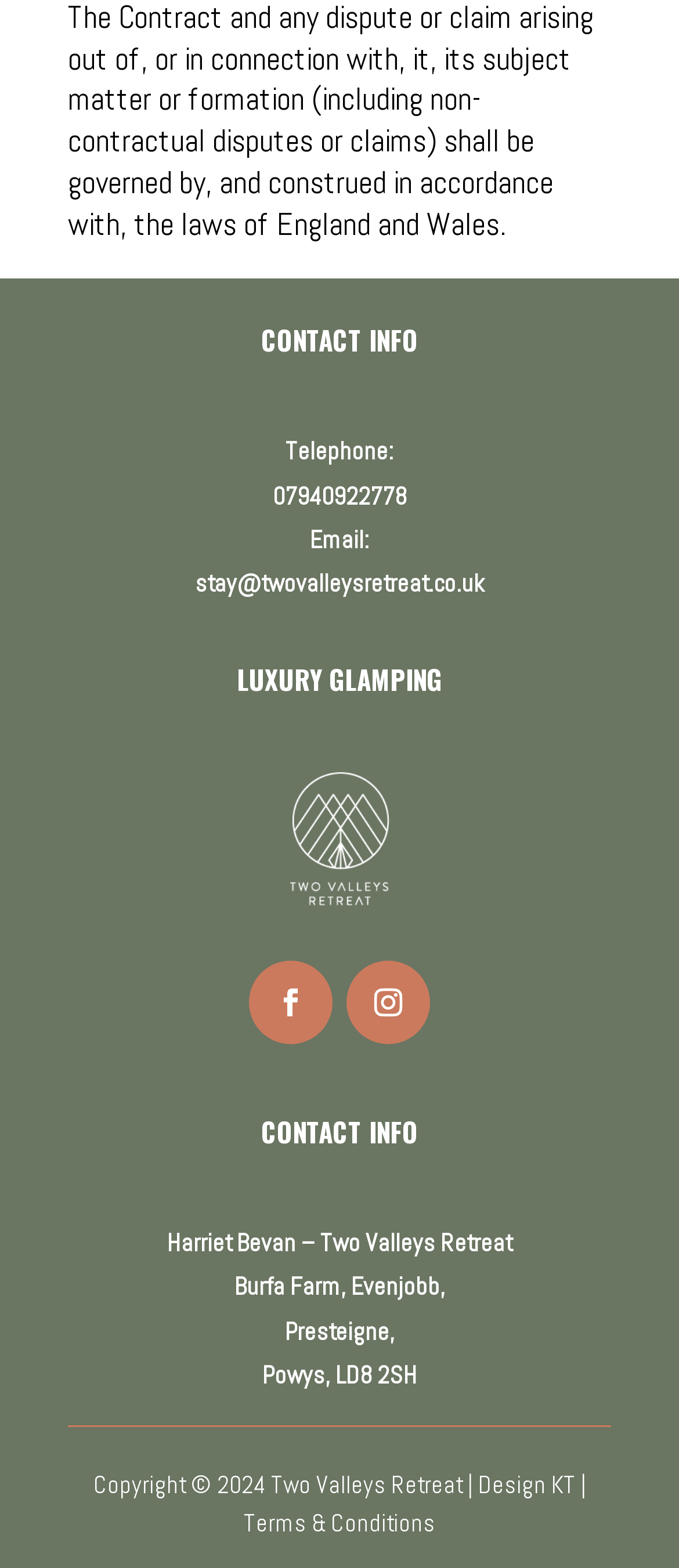What is the email address of Two Valleys Retreat?
Provide a detailed and extensive answer to the question.

I found the email address by looking at the 'CONTACT INFO' section, where it says 'Email:' followed by the address 'stay@twovalleysretreat.co.uk'.